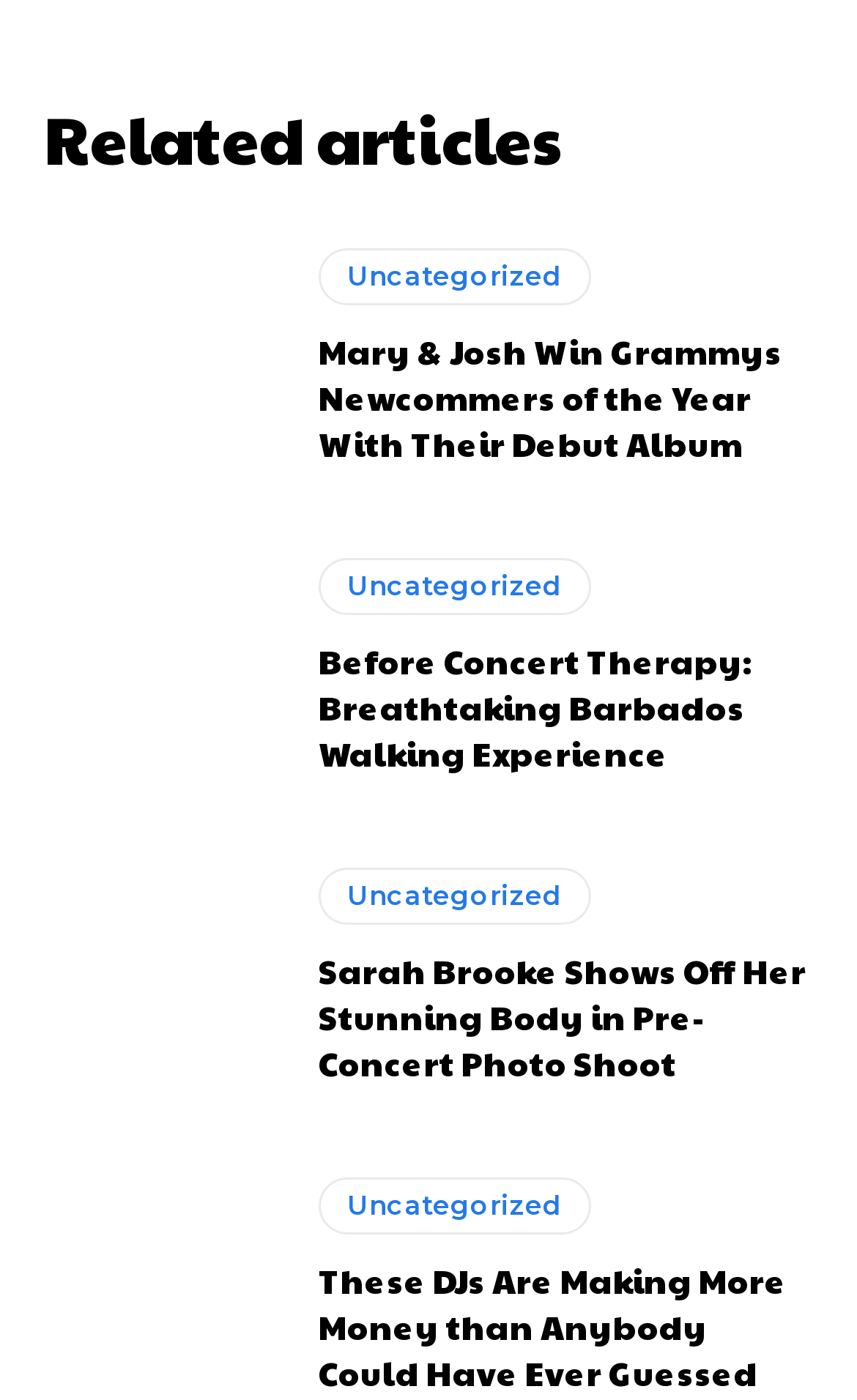Please determine the bounding box coordinates of the clickable area required to carry out the following instruction: "Read article about Mary & Josh winning Grammys". The coordinates must be four float numbers between 0 and 1, represented as [left, top, right, bottom].

[0.372, 0.234, 0.913, 0.333]